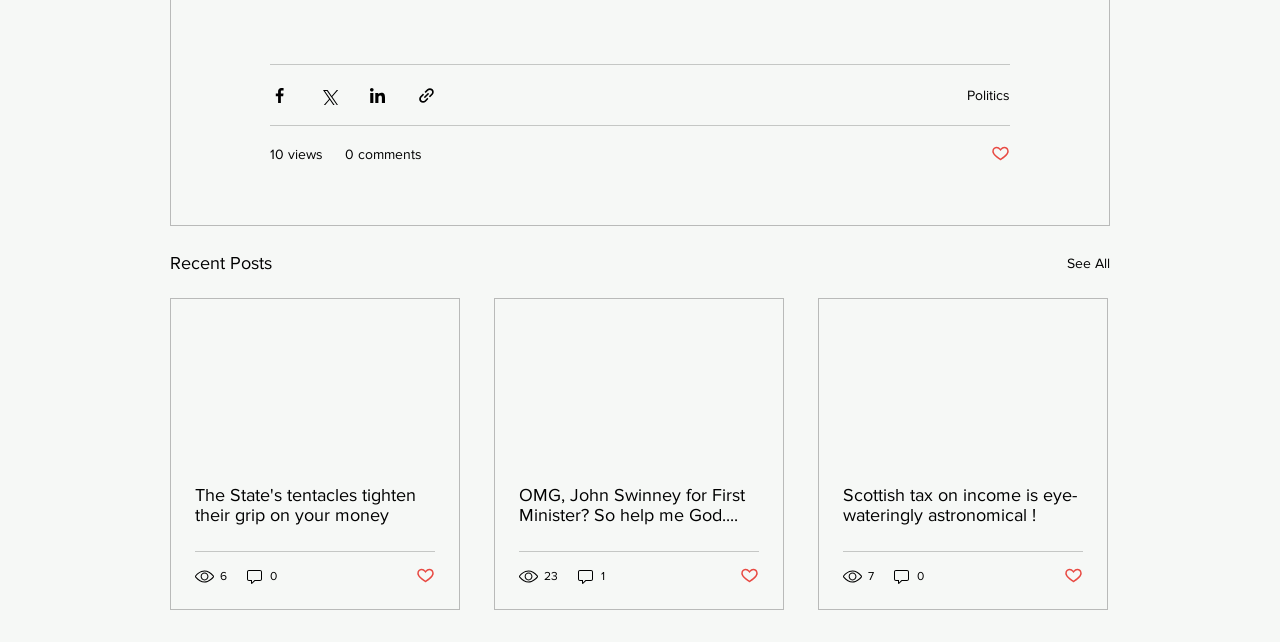Provide the bounding box coordinates of the HTML element described as: "parent_node: Your Name Here placeholder="|"". The bounding box coordinates should be four float numbers between 0 and 1, i.e., [left, top, right, bottom].

None